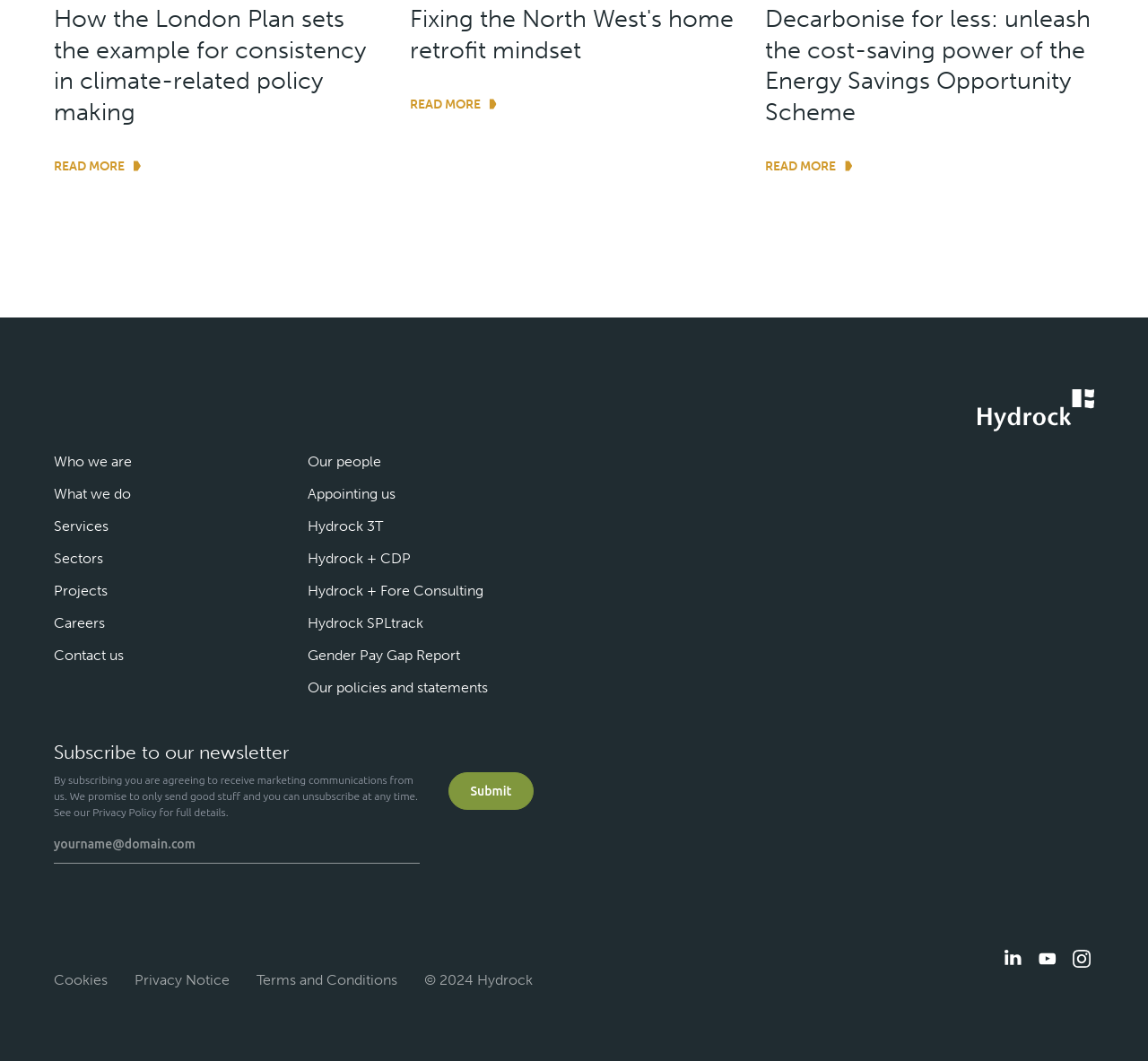What is the theme of the three headings?
Answer the question with just one word or phrase using the image.

Climate-related policy making